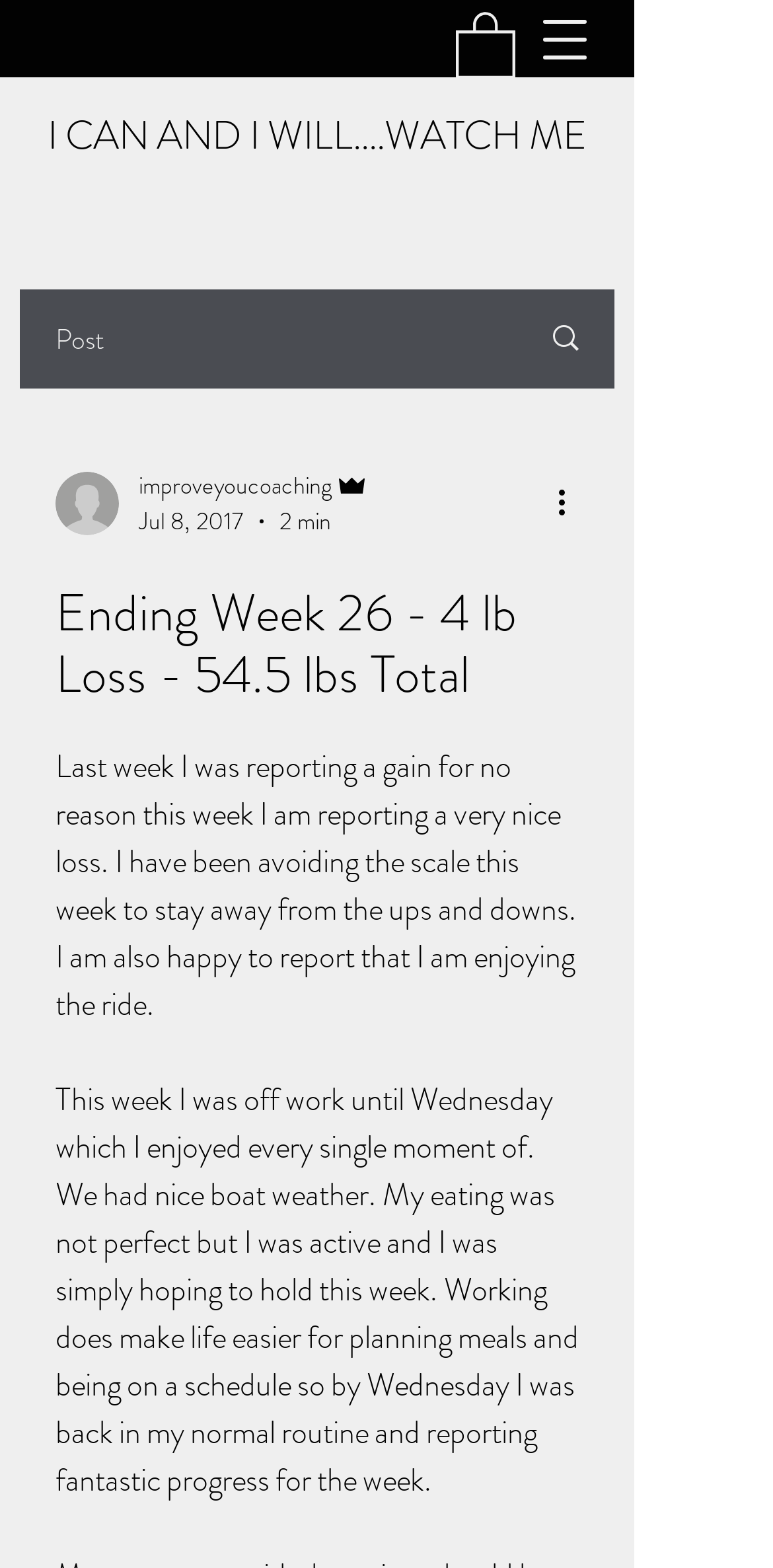From the element description: "parent_node: improveyoucoaching", extract the bounding box coordinates of the UI element. The coordinates should be expressed as four float numbers between 0 and 1, in the order [left, top, right, bottom].

[0.072, 0.301, 0.154, 0.341]